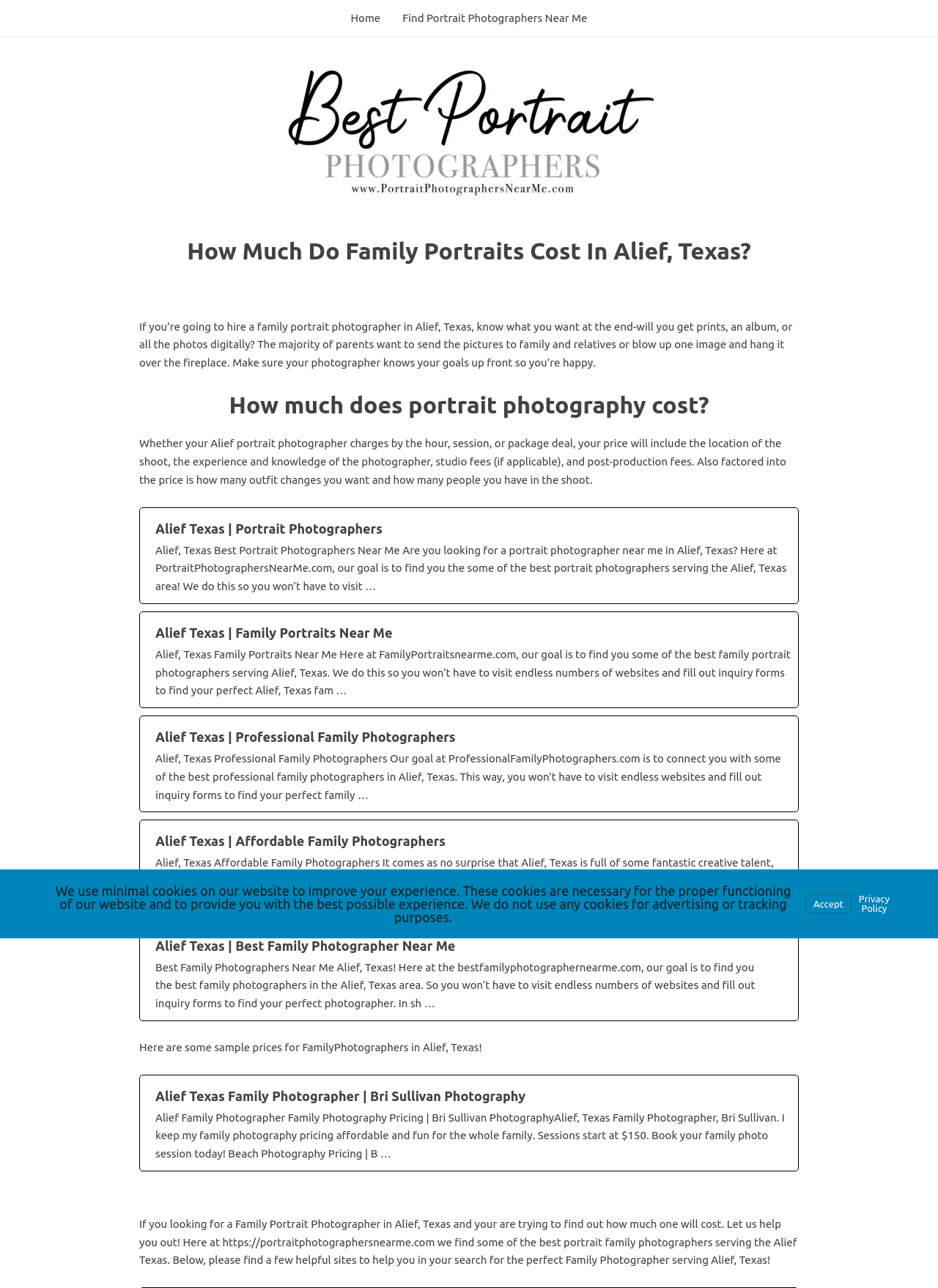Please find the bounding box coordinates of the element that you should click to achieve the following instruction: "Click on 'Portrait Photographers Near Me'". The coordinates should be presented as four float numbers between 0 and 1: [left, top, right, bottom].

[0.59, 0.436, 0.714, 0.446]